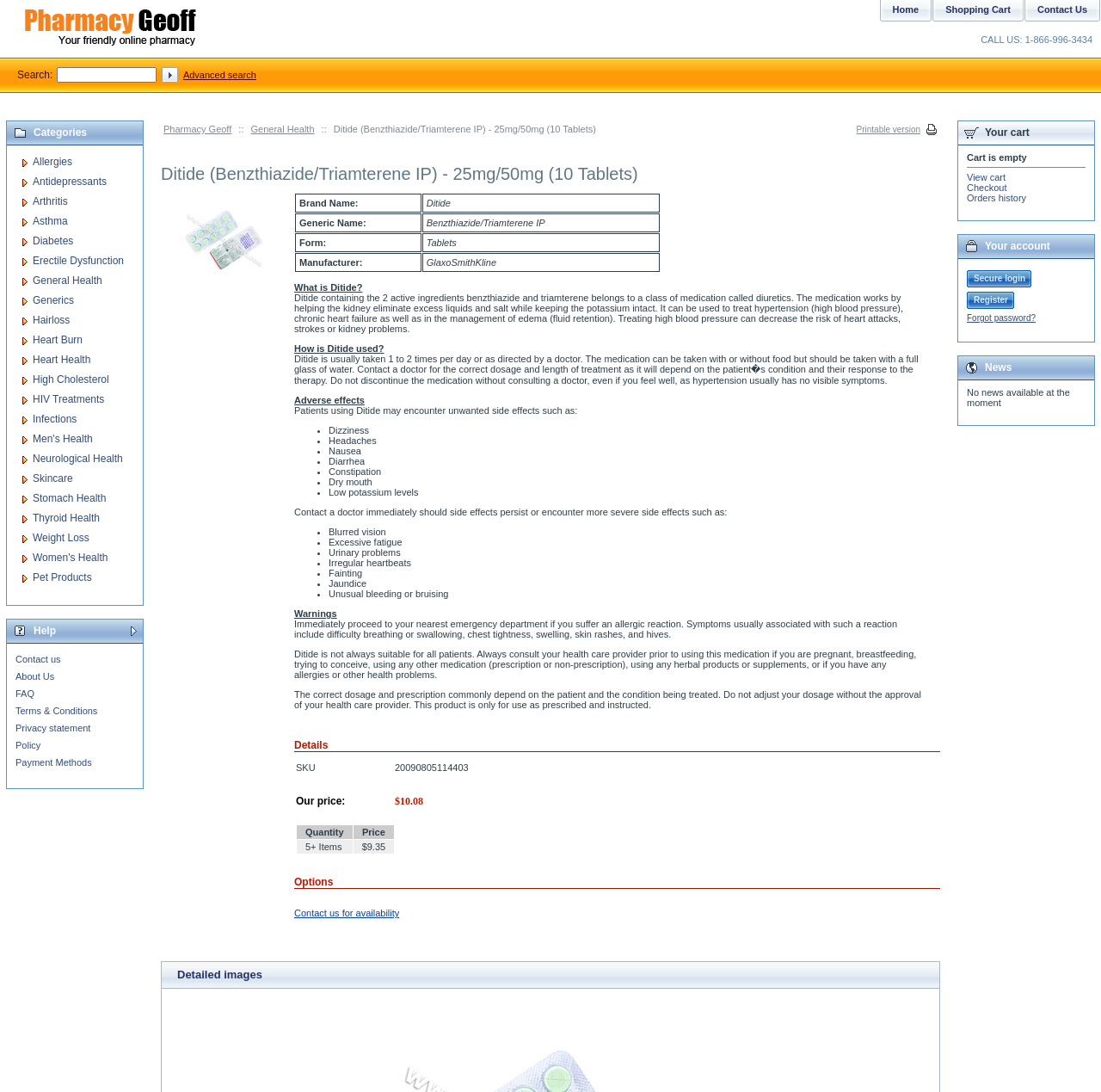Identify the bounding box coordinates of the region that should be clicked to execute the following instruction: "Read the product description".

[0.267, 0.177, 0.854, 0.659]